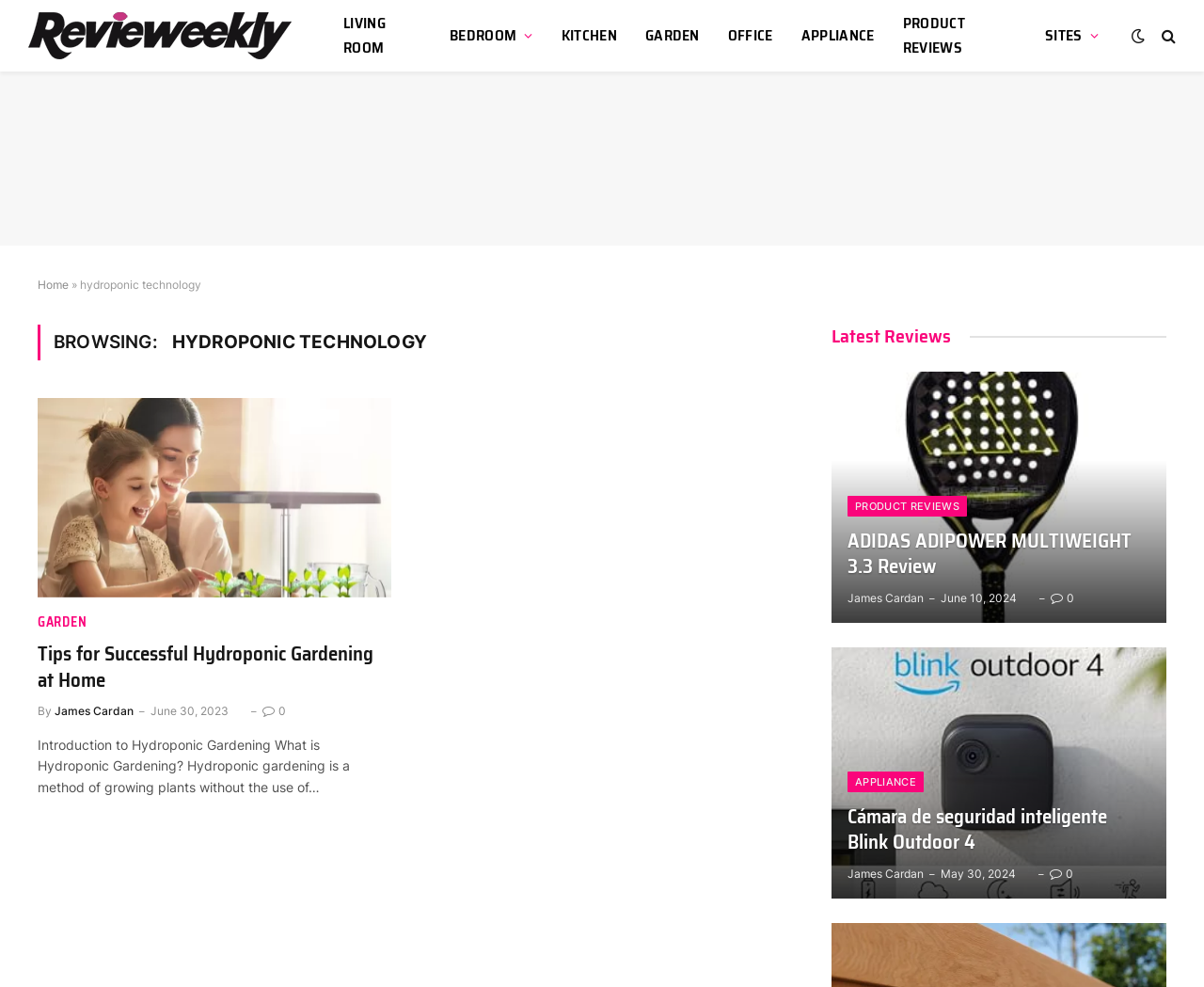Find the bounding box coordinates for the UI element whose description is: "title="Search"". The coordinates should be four float numbers between 0 and 1, in the format [left, top, right, bottom].

[0.962, 0.015, 0.977, 0.058]